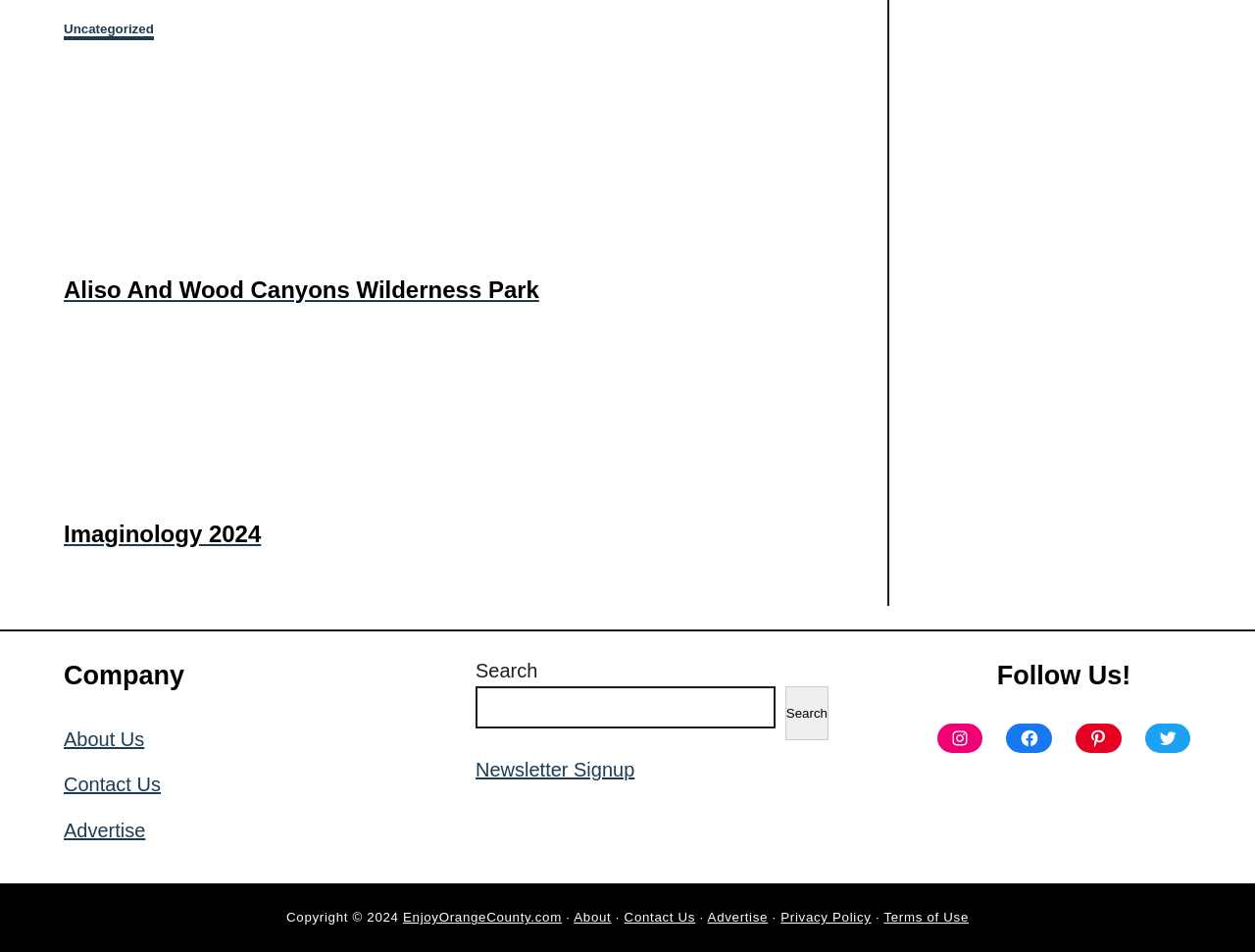Provide a single word or phrase answer to the question: 
What is the category of the post 'Aliso And Wood Canyons Wilderness Park'?

Uncategorized